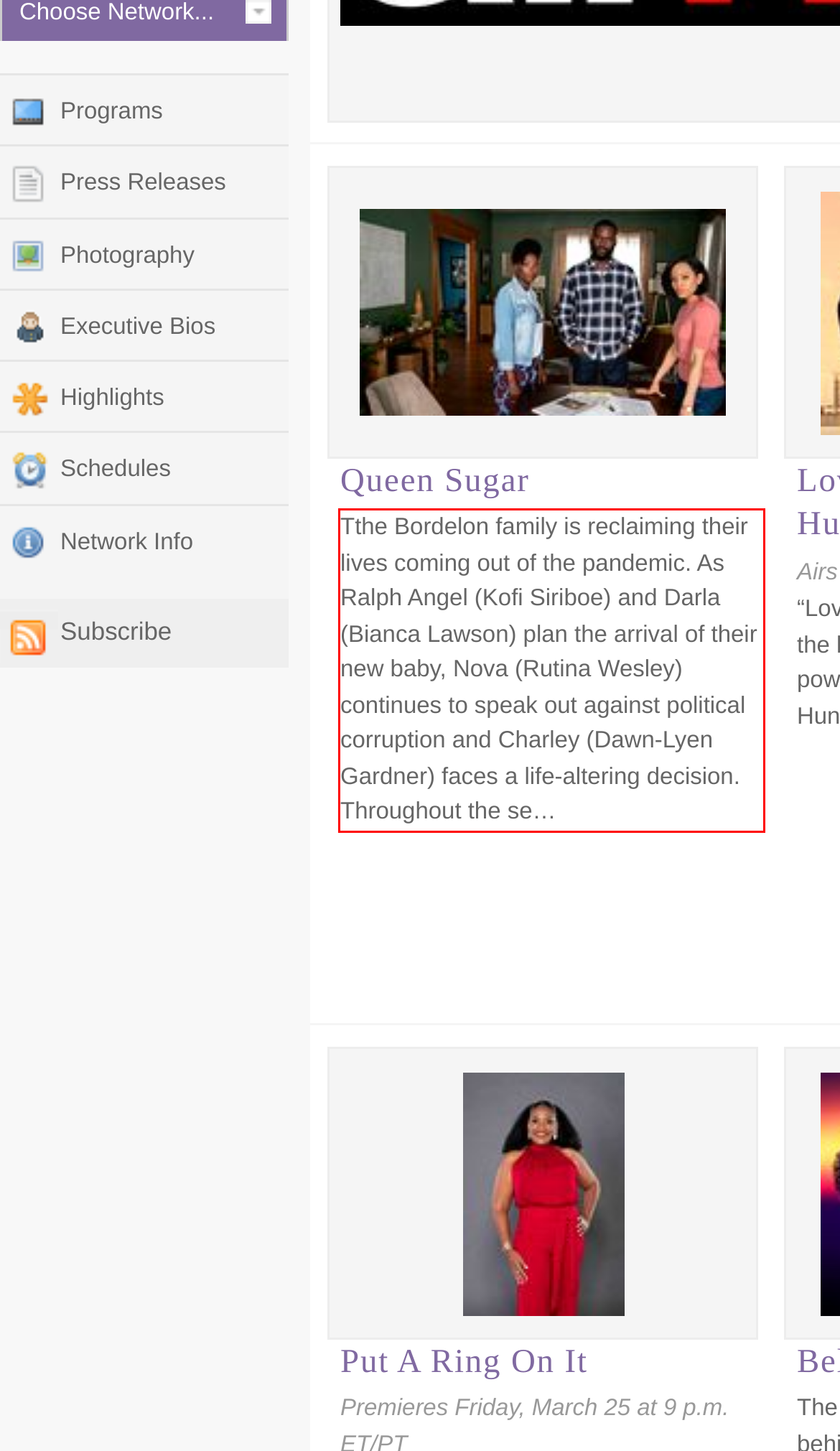Analyze the red bounding box in the provided webpage screenshot and generate the text content contained within.

Tthe Bordelon family is reclaiming their lives coming out of the pandemic. As Ralph Angel (Kofi Siriboe) and Darla (Bianca Lawson) plan the arrival of their new baby, Nova (Rutina Wesley) continues to speak out against political corruption and Charley (Dawn-Lyen Gardner) faces a life-altering decision. Throughout the se…